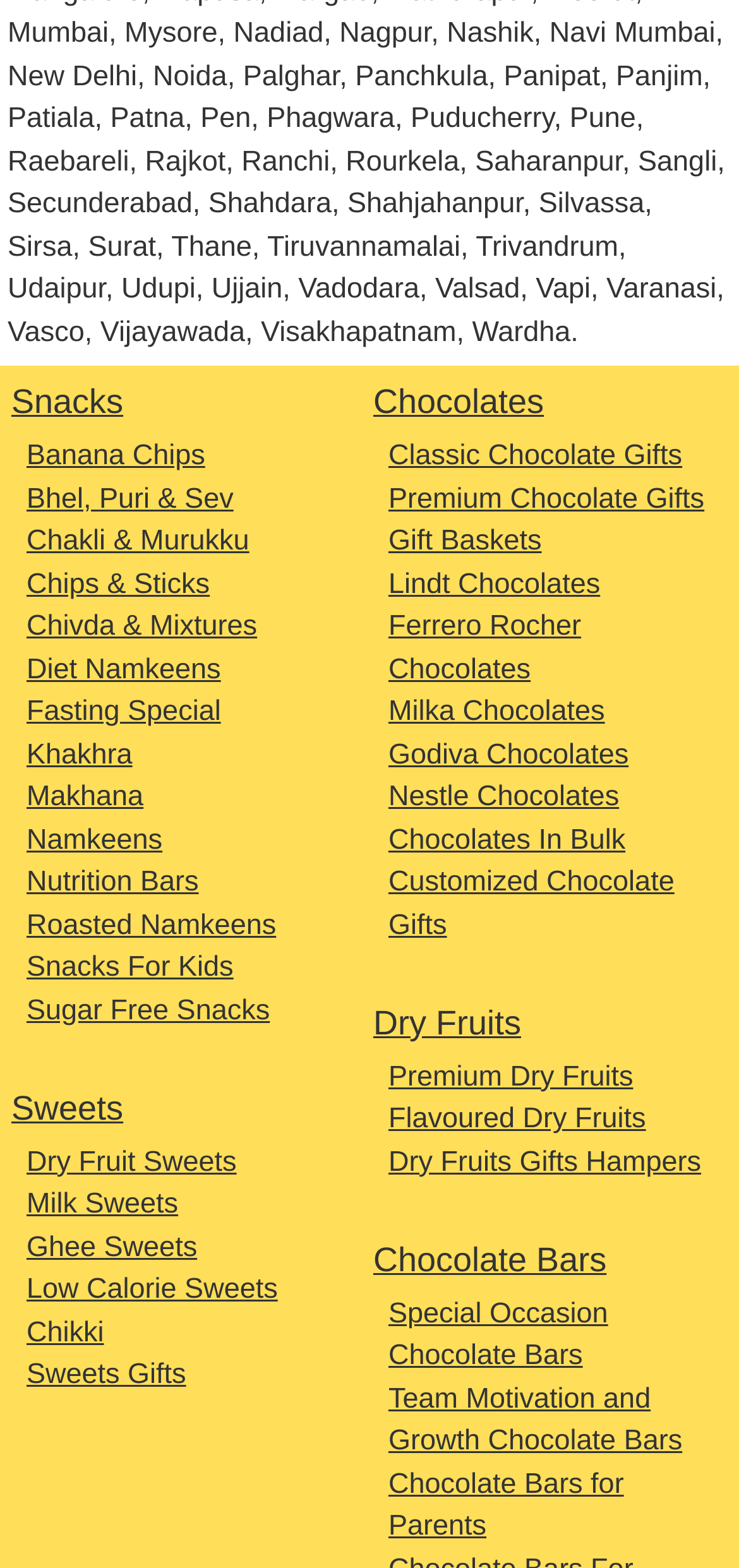Select the bounding box coordinates of the element I need to click to carry out the following instruction: "Explore Chocolates".

[0.505, 0.244, 0.744, 0.269]